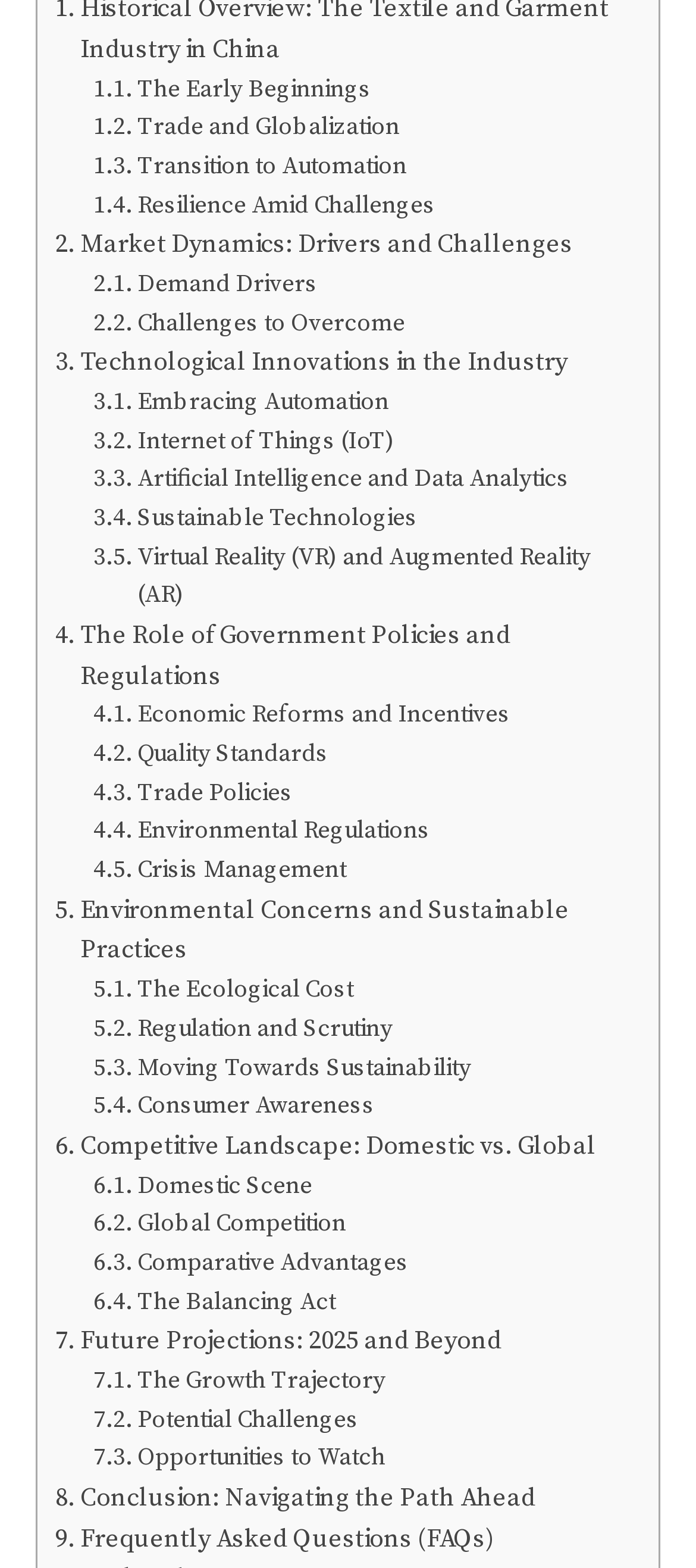What is the first topic discussed in the industry's early beginnings?
Answer with a single word or short phrase according to what you see in the image.

The Early Beginnings